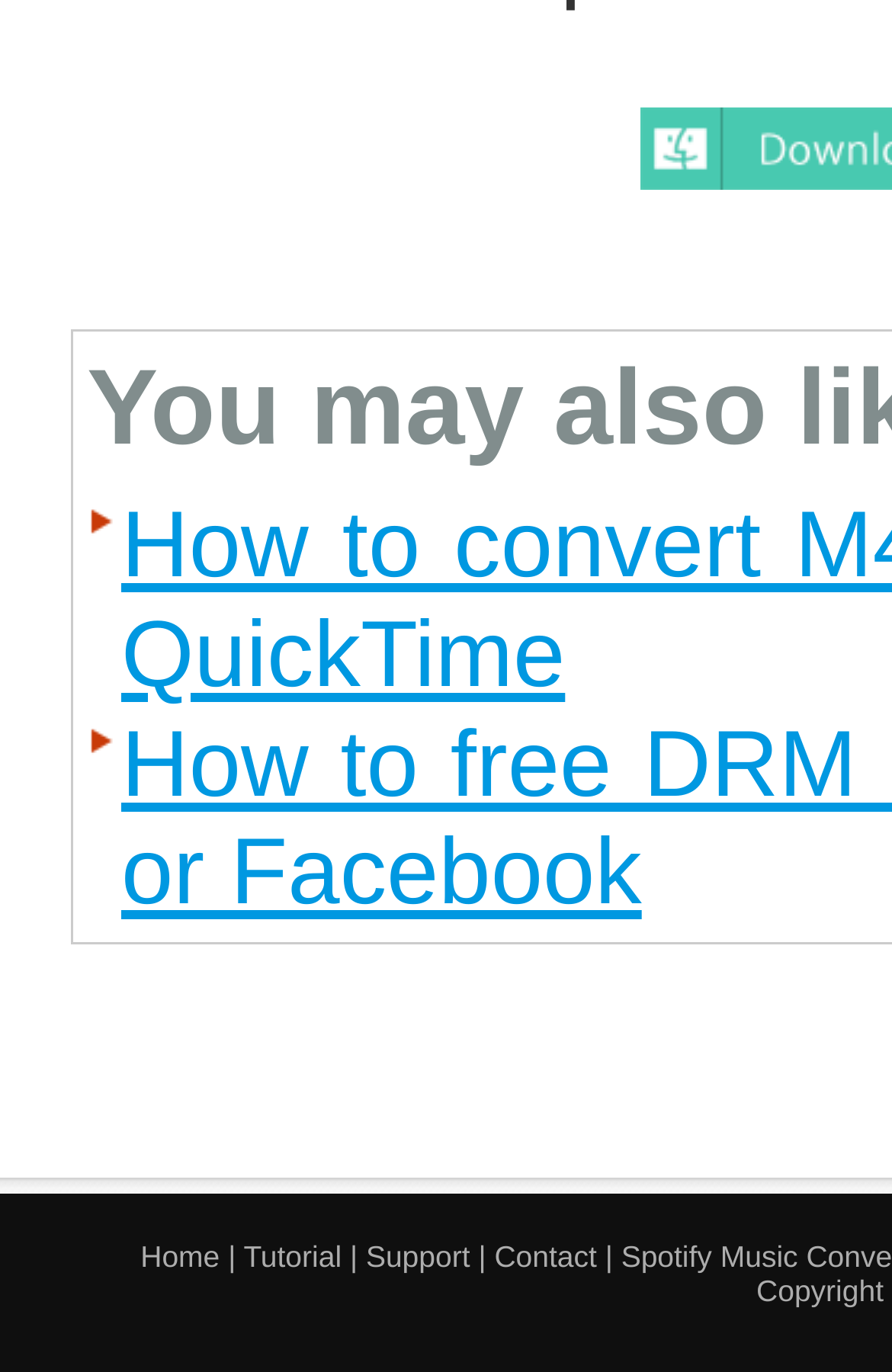Determine the bounding box coordinates for the UI element with the following description: "Tutorial". The coordinates should be four float numbers between 0 and 1, represented as [left, top, right, bottom].

[0.273, 0.903, 0.383, 0.928]